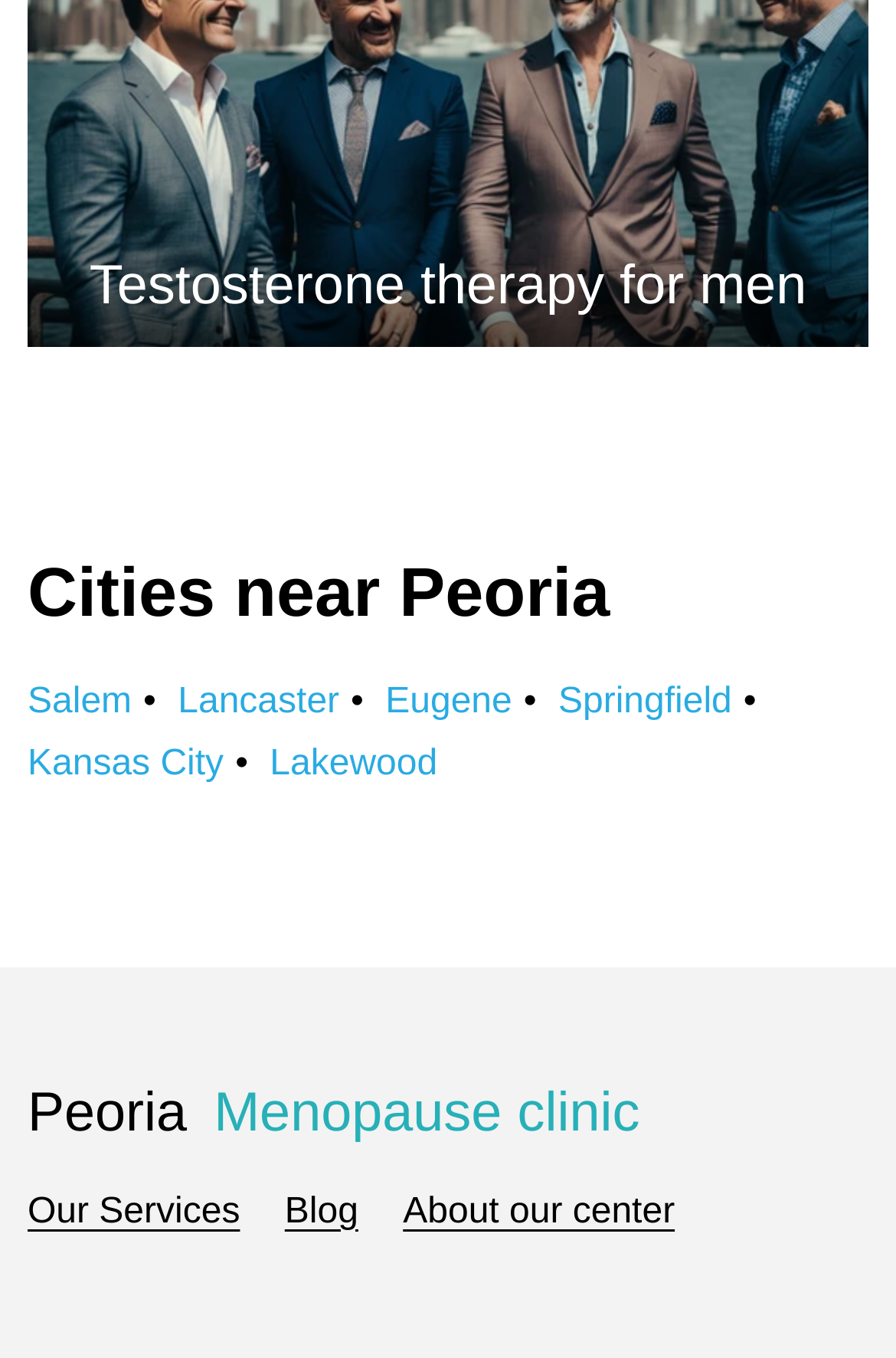Provide the bounding box coordinates of the HTML element described by the text: "Kansas City".

[0.031, 0.548, 0.25, 0.577]